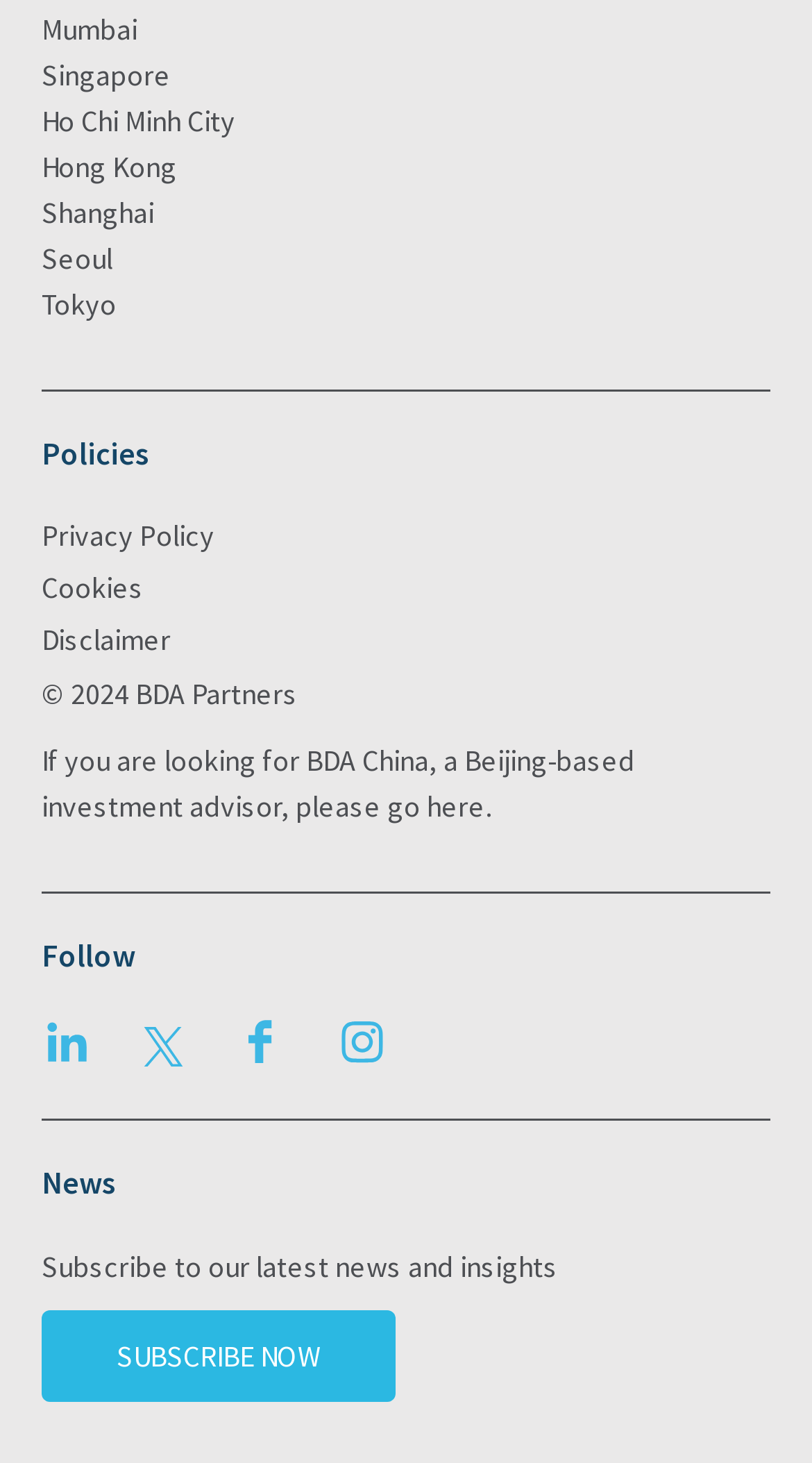Using the given element description, provide the bounding box coordinates (top-left x, top-left y, bottom-right x, bottom-right y) for the corresponding UI element in the screenshot: .st0{fill:#3DB7E4;}XTwitter

[0.177, 0.709, 0.226, 0.735]